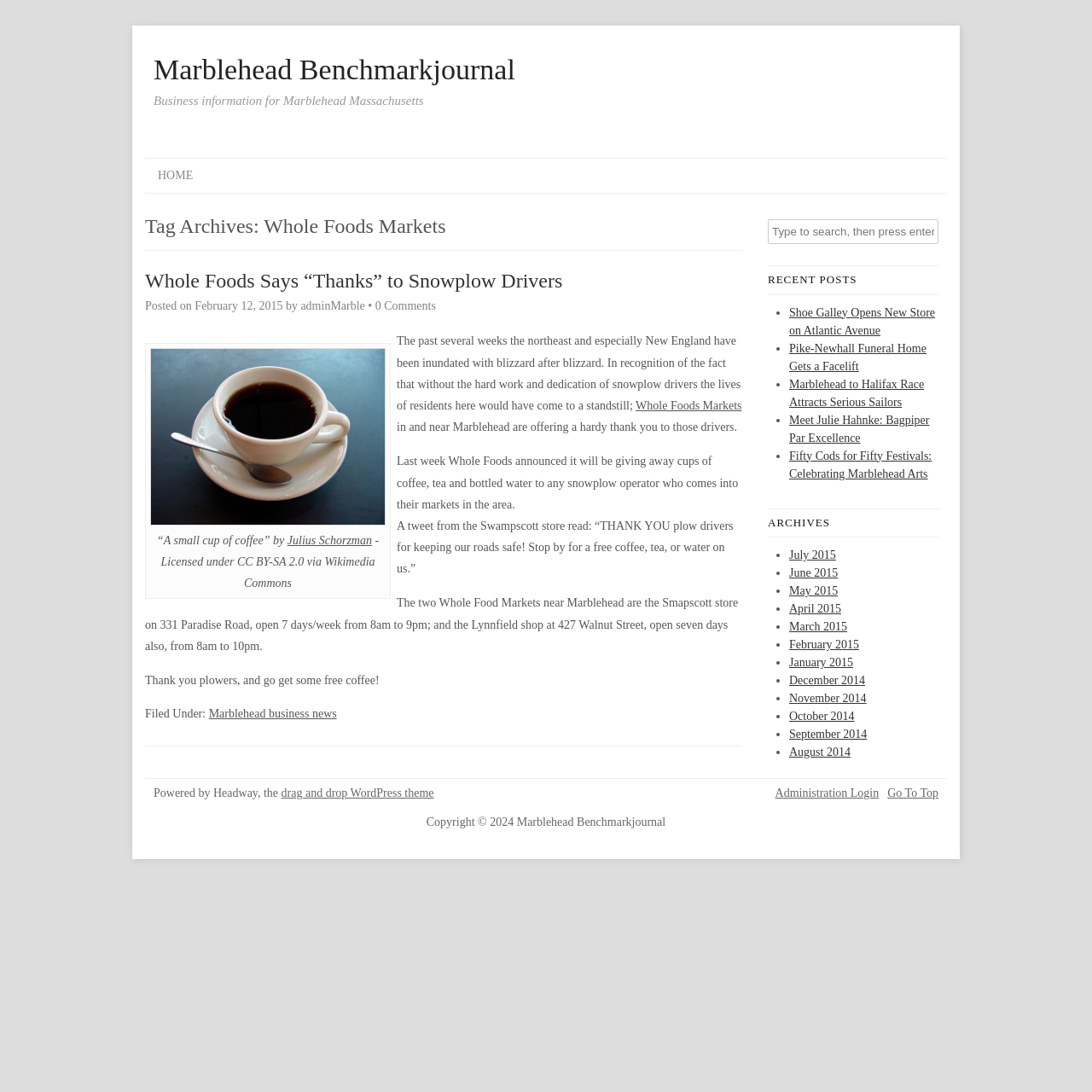Specify the bounding box coordinates of the area that needs to be clicked to achieve the following instruction: "Go to the home page".

[0.133, 0.145, 0.188, 0.177]